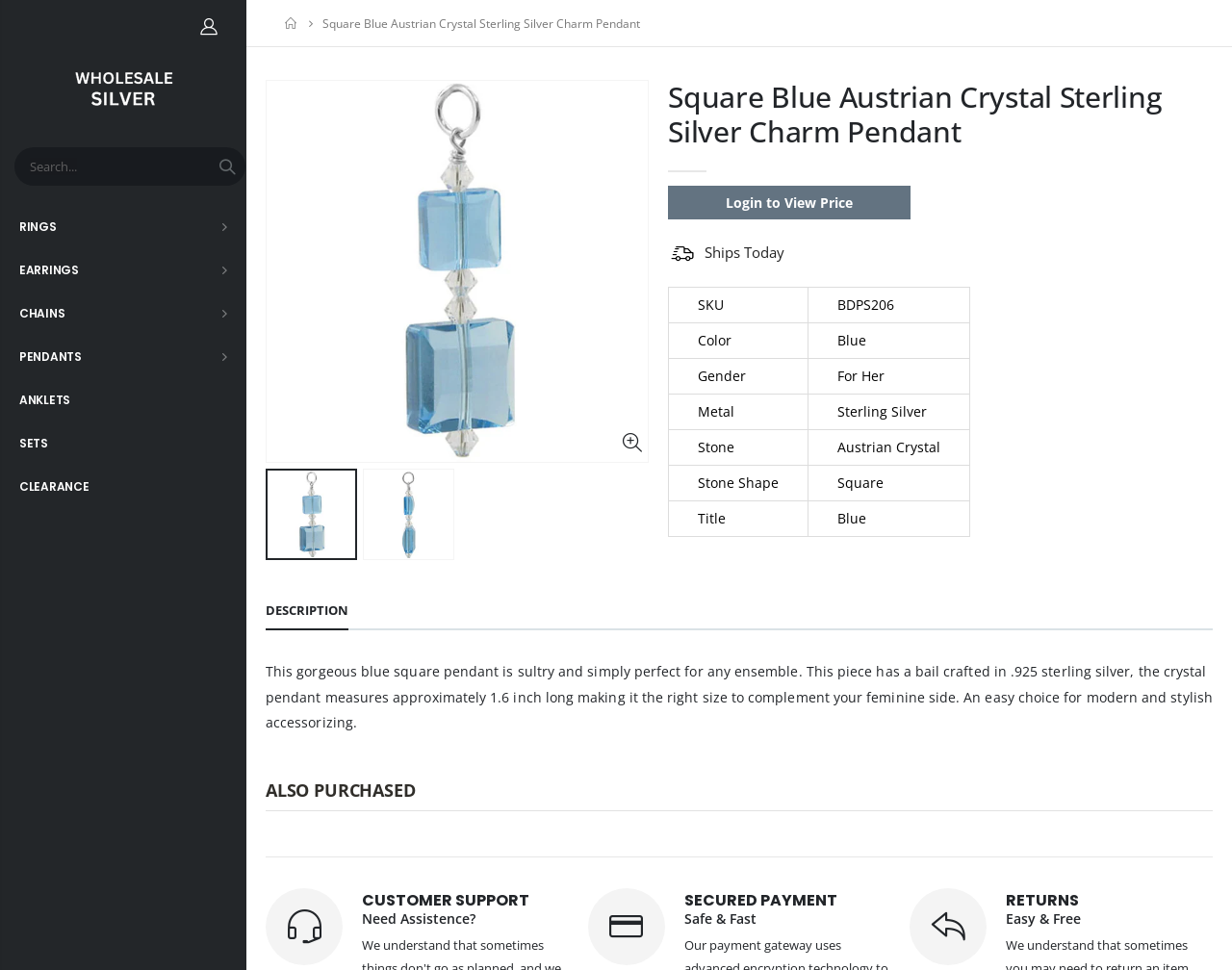Provide a comprehensive caption for the webpage.

This webpage is an e-commerce product page for a blue square pendant. At the top left, there is a navigation menu with links to "Home", "Account", and "Wholesale Silver". Next to it, there is a search bar with a search button. Below the navigation menu, there are links to different product categories, such as "RINGS", "EARRINGS", "CHAINS", and "PENDANTS".

In the main content area, there is a large image of the blue square pendant, which takes up most of the width of the page. Below the image, there is a heading with the product name, "Square Blue Austrian Crystal Sterling Silver Charm Pendant". Next to the heading, there are two links to the product, one with an image and one without.

Below the product name, there is a table with product details, including the SKU, color, gender, metal, stone, and stone shape. The table has five rows, each with two columns. The left column has the attribute names, and the right column has the corresponding values.

Following the table, there is a section with product description, which is a short paragraph describing the pendant. Below the description, there is another short paragraph with additional information about the product.

Further down the page, there is a section with a heading "ALSO PURCHASED", which suggests other products that customers may be interested in. At the bottom of the page, there are three sections with headings "CUSTOMER SUPPORT", "SECURED PAYMENT", and "RETURNS", each with a short paragraph of text.